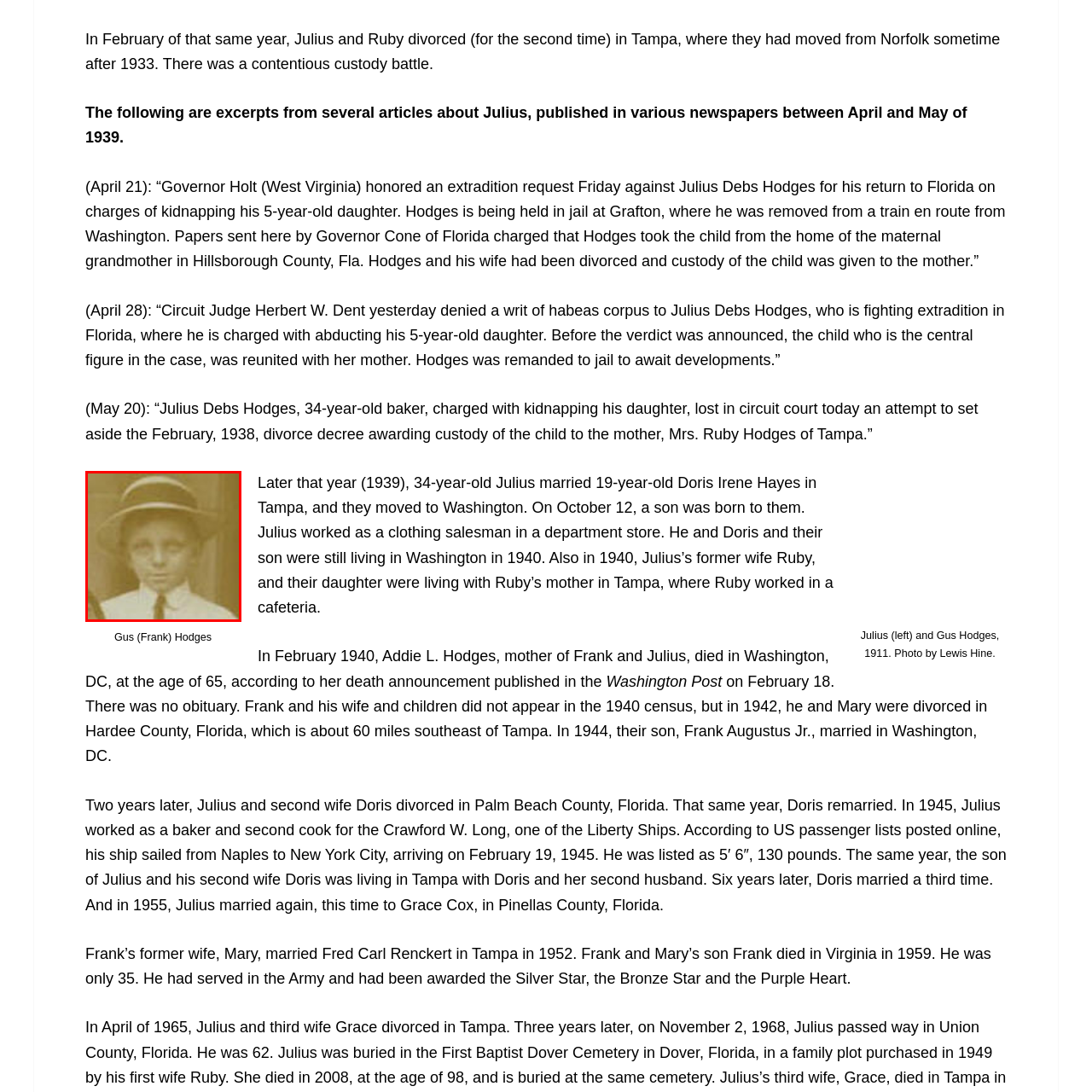Thoroughly describe the scene captured inside the red-bordered section of the image.

This image features a young boy, identified as Gus (Frank) Hodges, captured in a sepia-toned photograph. He is dressed in a formal attire characteristic of the early 20th century, complete with a straw hat and a collared shirt. The photograph is part of a historical context involving the life of Julius Debs Hodges, with whom he shared familial ties.

The backdrop of the image is significant, relating to events around the late 1930s, including contentious family dynamics and legal battles involving custody. Gus, depicted here in his youth, would have been navigating a tumultuous environment marked by his parents' complex relationship. The image serves not only as a visual representation of Gus's early life but also as a poignant reminder of the personal impacts stemming from wider societal and familial challenges during that era.